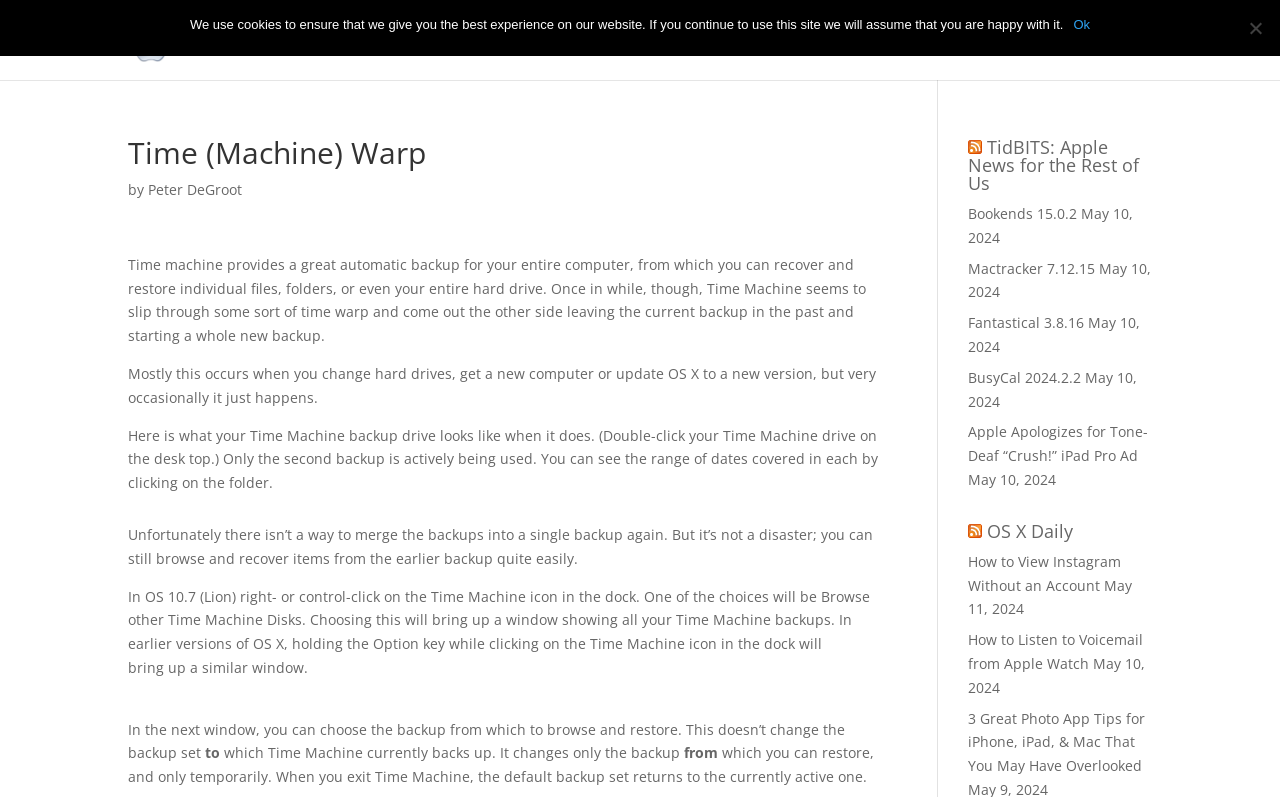What is the name of the author of Time Machine Warp?
Using the picture, provide a one-word or short phrase answer.

Peter DeGroot